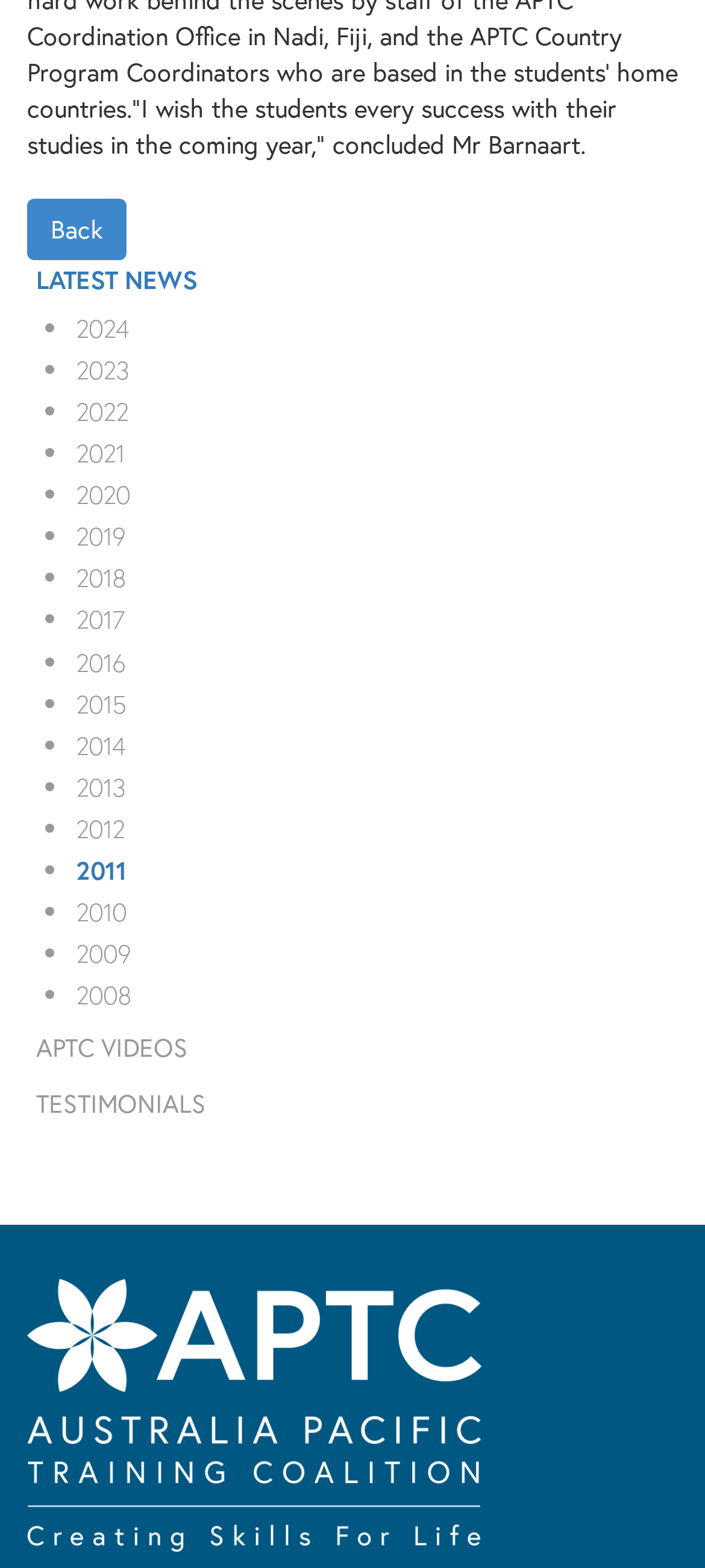Determine the bounding box coordinates for the area that needs to be clicked to fulfill this task: "Click on 'LATEST NEWS'". The coordinates must be given as four float numbers between 0 and 1, i.e., [left, top, right, bottom].

[0.038, 0.162, 0.962, 0.194]